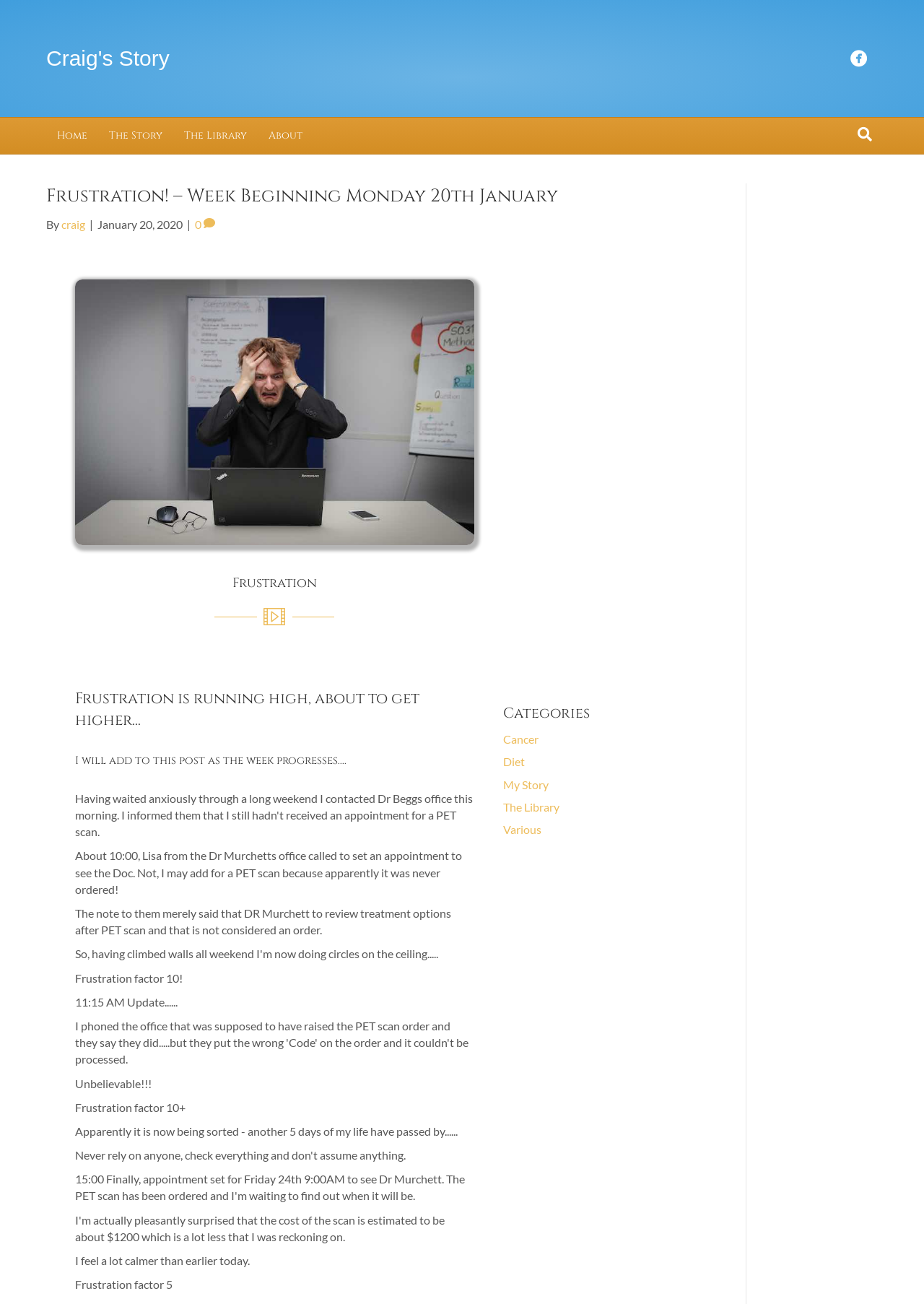Please locate the bounding box coordinates of the element that needs to be clicked to achieve the following instruction: "read the post by craig". The coordinates should be four float numbers between 0 and 1, i.e., [left, top, right, bottom].

[0.066, 0.166, 0.092, 0.177]